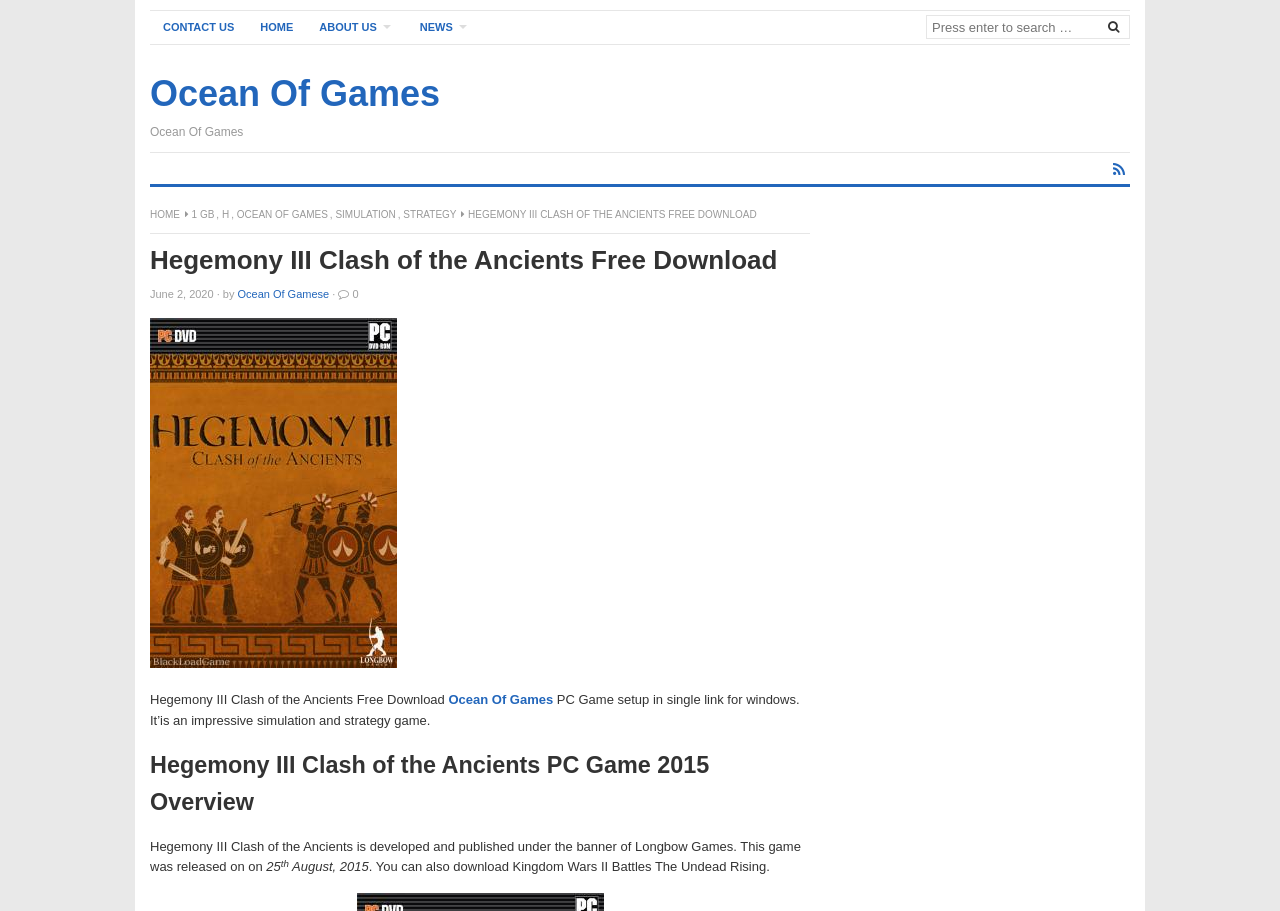Find the bounding box coordinates of the element I should click to carry out the following instruction: "download Hegemony III Clash of the Ancients game".

[0.117, 0.76, 0.35, 0.776]